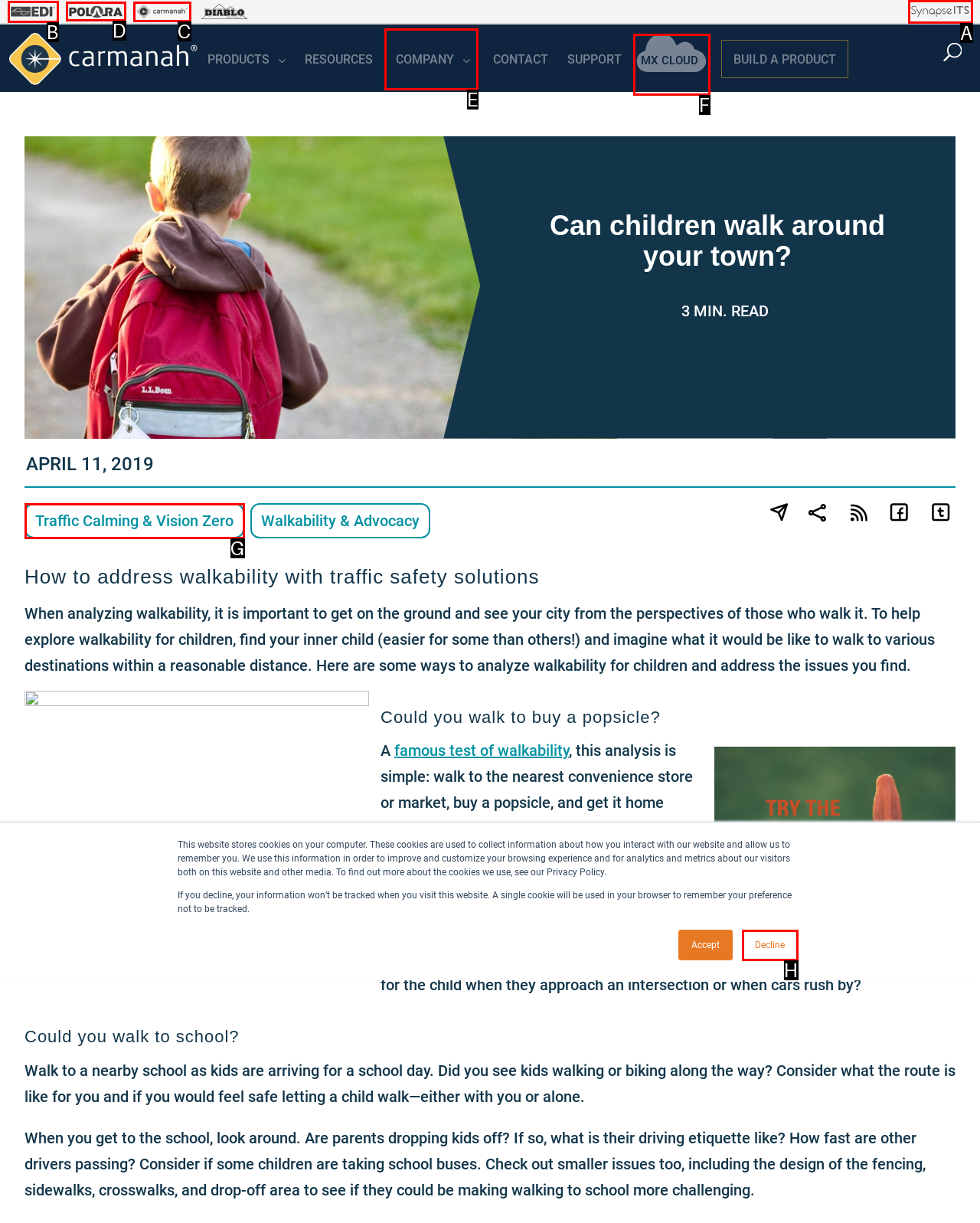Identify the option that corresponds to the given description: Traffic Calming & Vision Zero. Reply with the letter of the chosen option directly.

G